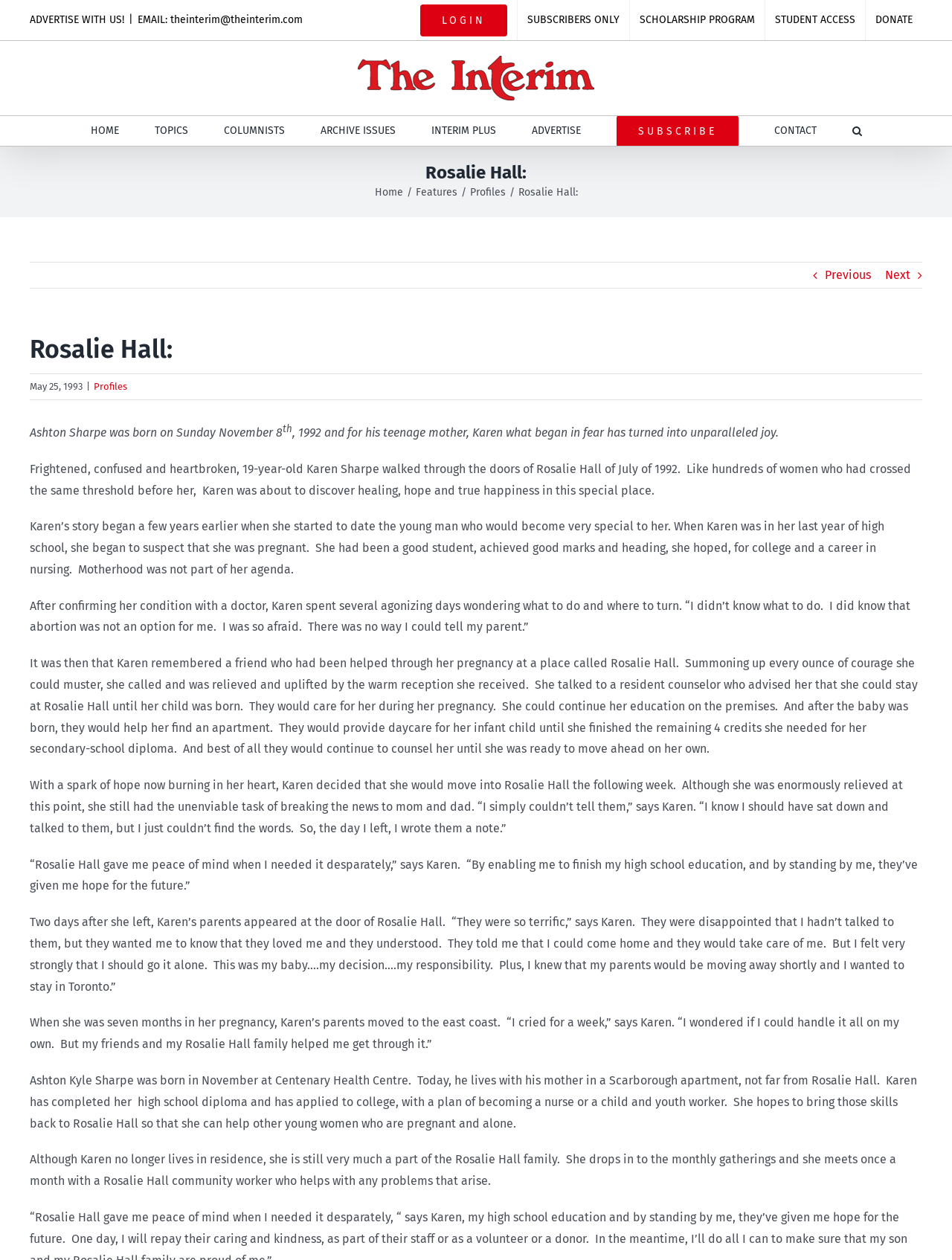Specify the bounding box coordinates of the area to click in order to execute this command: 'Click on the 'Next' link'. The coordinates should consist of four float numbers ranging from 0 to 1, and should be formatted as [left, top, right, bottom].

[0.93, 0.208, 0.956, 0.228]